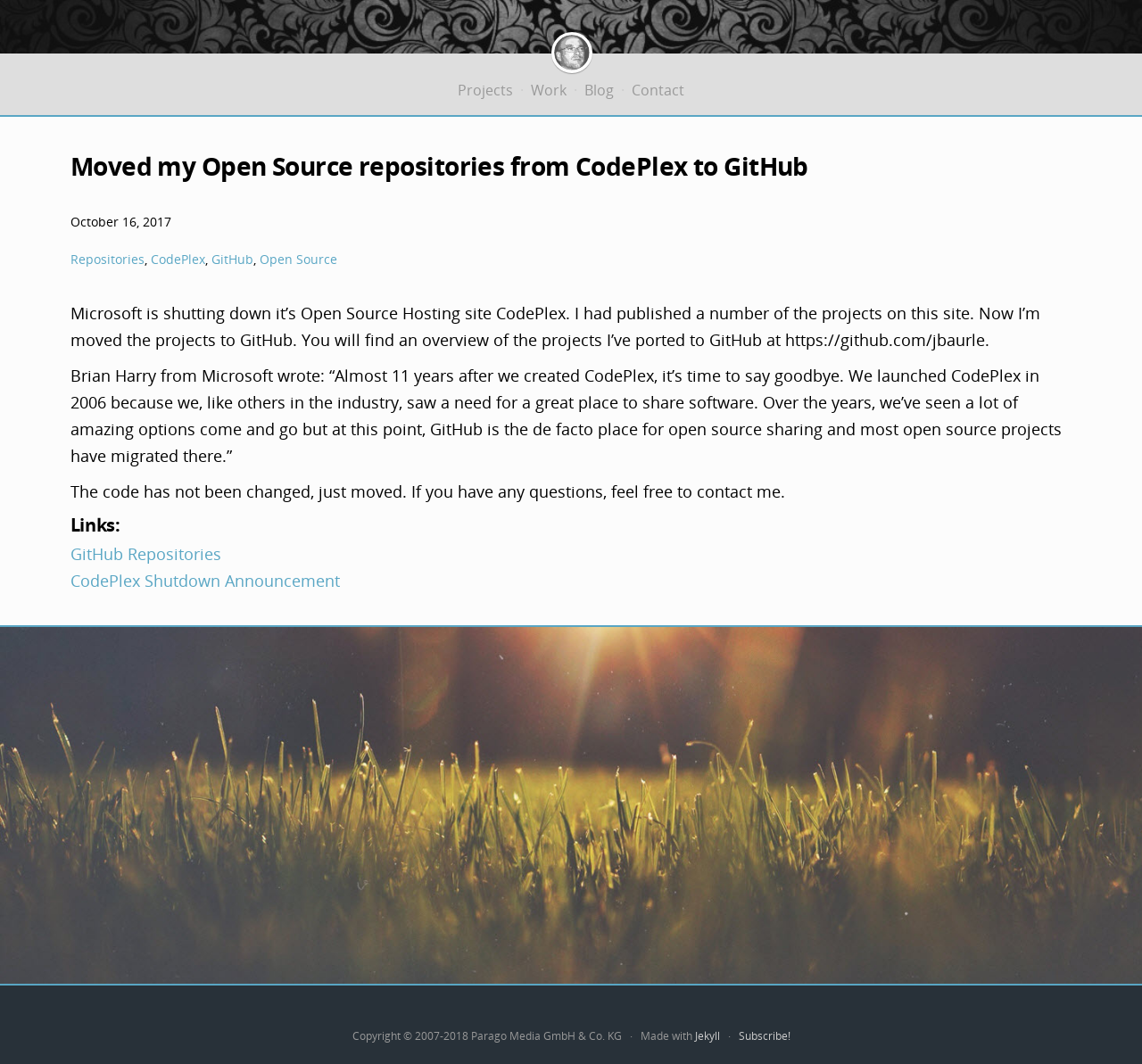Where are the Open Source repositories moved to?
Please answer the question with a detailed response using the information from the screenshot.

The Open Source repositories are moved to GitHub, which can be found by reading the text 'I had published a number of the projects on this site. Now I’m moved the projects to GitHub.' in the main content of the webpage.